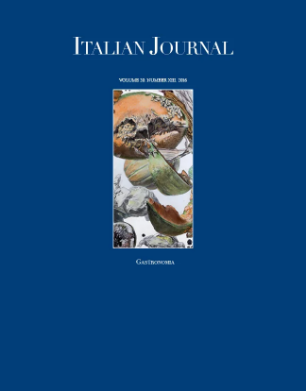Provide a thorough description of the contents of the image.

The image is the cover of the "Italian Journal," specifically Volume 32 from the year 2016. The background is a rich blue, prominently featuring the title "Italian Journal" at the top in white letters. Below the title, the issue information indicates "Volume 32, July 2016." The central artwork showcases an intricate illustration that appears to celebrate gastronomic themes, likely reflecting the journal's focus on Italian culture and cuisine. This edition is categorized under "Gastronomia," hinting at the content's emphasis on culinary arts and gastronomic exploration.